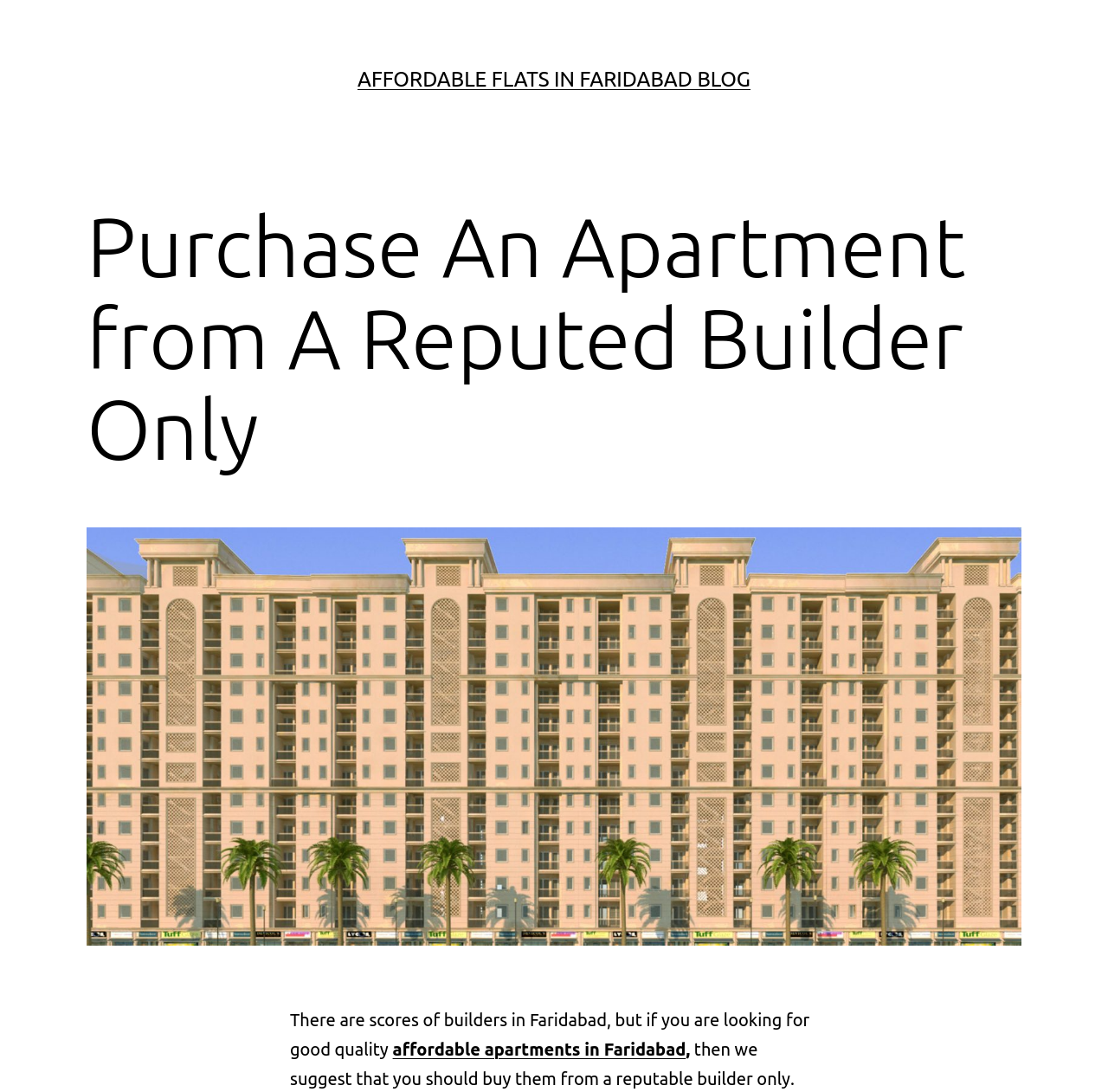Identify the bounding box coordinates for the UI element described as follows: affordable apartments in Faridabad. Use the format (top-left x, top-left y, bottom-right x, bottom-right y) and ensure all values are floating point numbers between 0 and 1.

[0.354, 0.952, 0.619, 0.97]